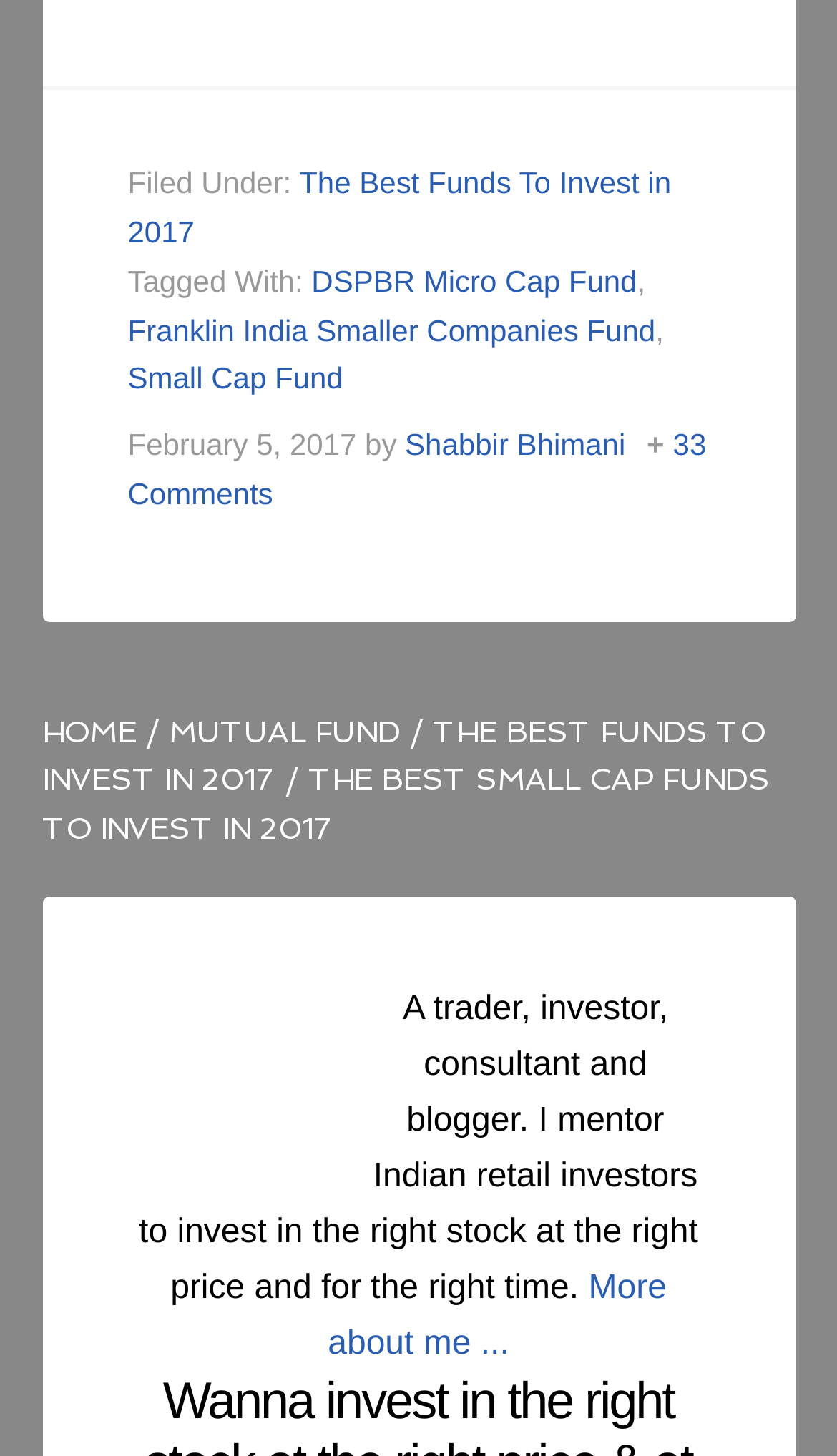Observe the image and answer the following question in detail: Who is the author of the article?

I found the author's name by looking at the footer section of the page, which contains information about the article, including the author's name, 'Shabbir Bhimani', and the date it was published, 'February 5, 2017'.